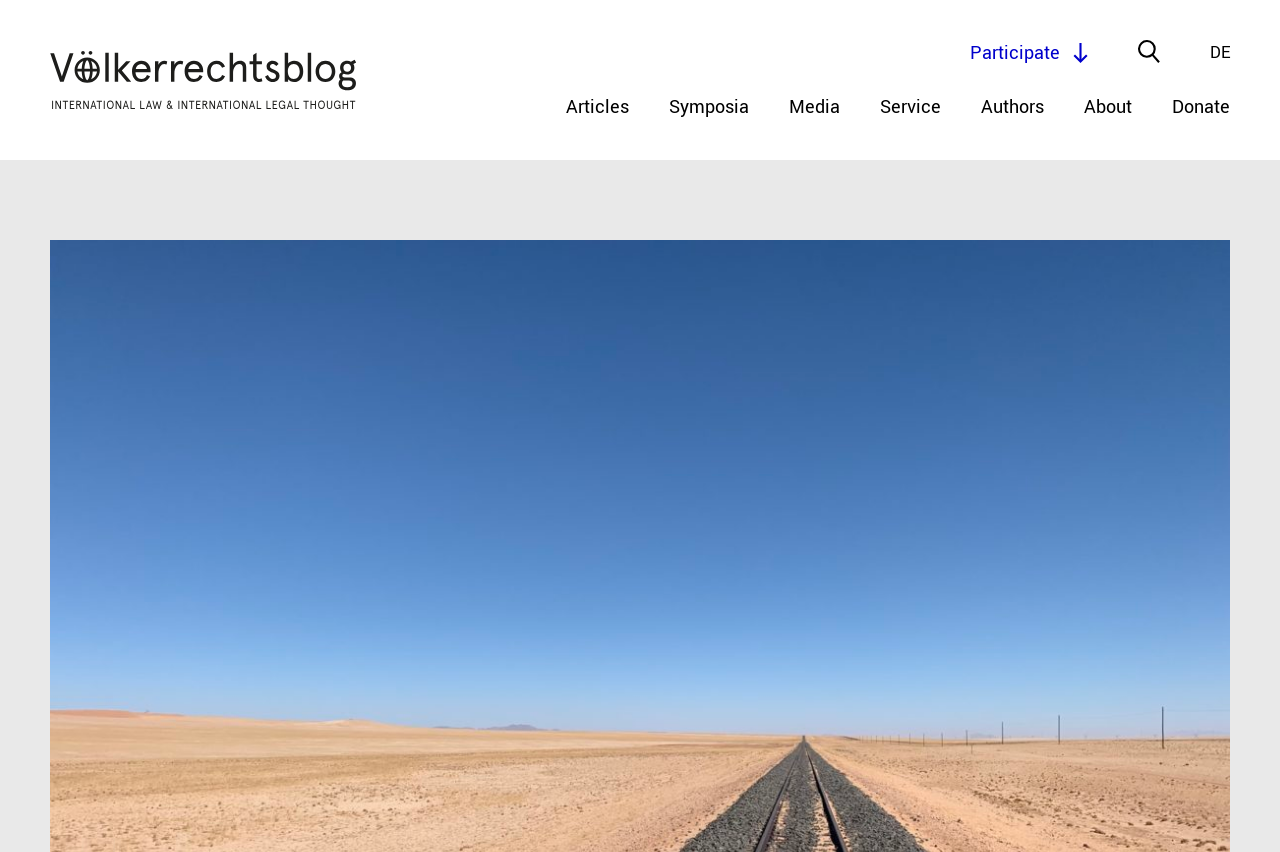Please find the bounding box coordinates of the element that needs to be clicked to perform the following instruction: "view about page". The bounding box coordinates should be four float numbers between 0 and 1, represented as [left, top, right, bottom].

[0.847, 0.11, 0.884, 0.141]